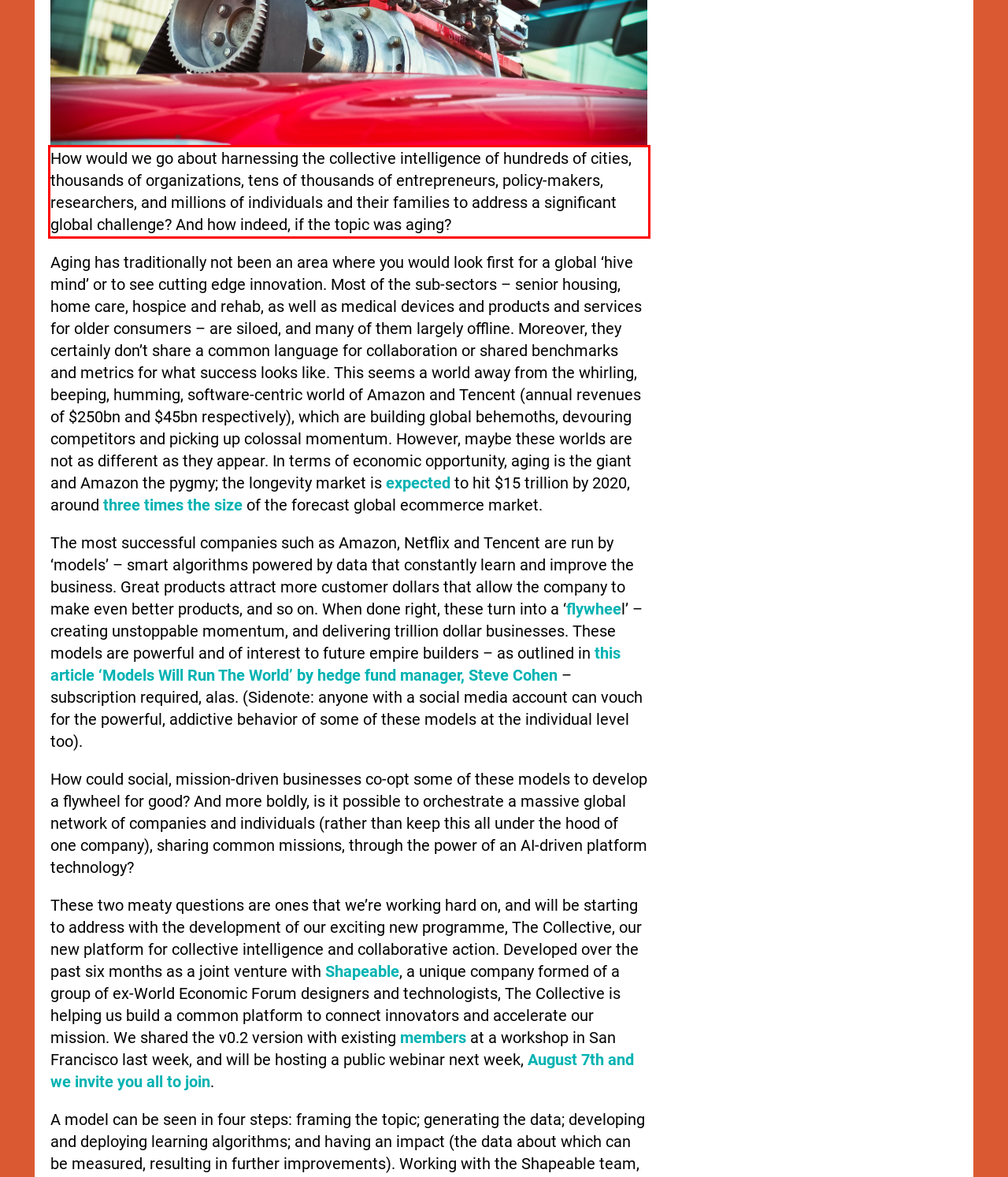Identify the red bounding box in the webpage screenshot and perform OCR to generate the text content enclosed.

How would we go about harnessing the collective intelligence of hundreds of cities, thousands of organizations, tens of thousands of entrepreneurs, policy-makers, researchers, and millions of individuals and their families to address a significant global challenge? And how indeed, if the topic was aging?